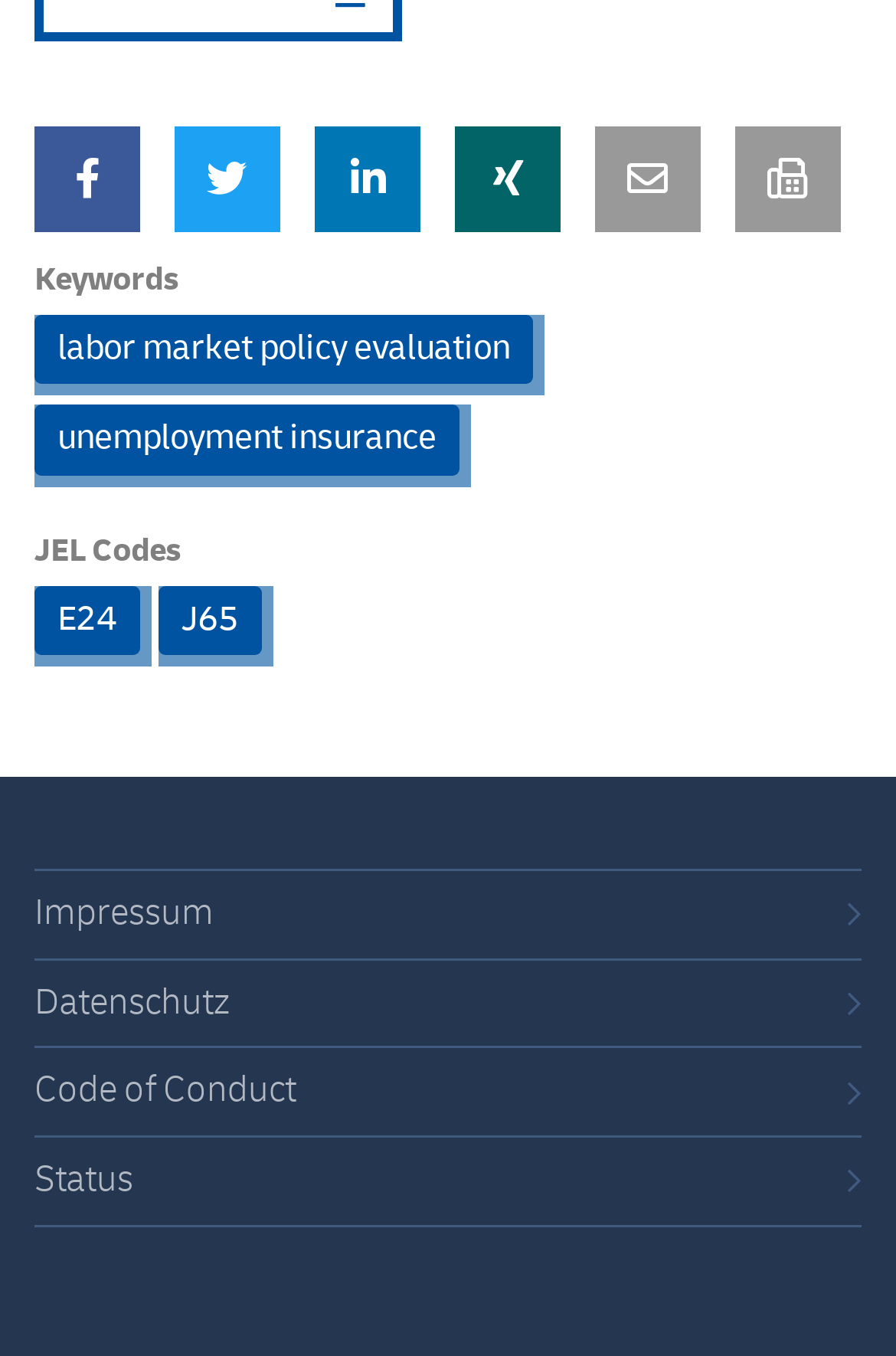How many links are there in the footer section?
Refer to the image and answer the question using a single word or phrase.

4